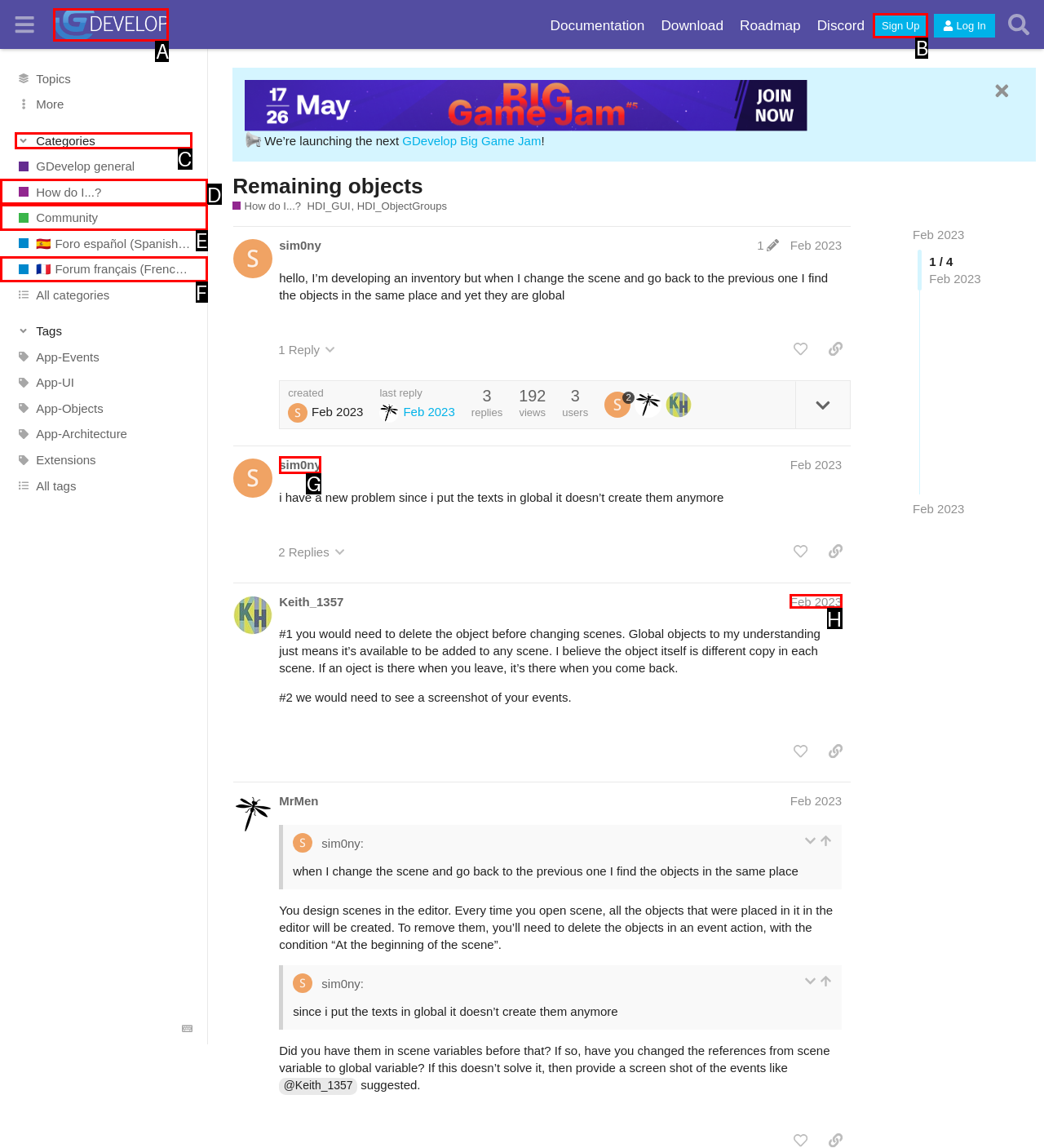Identify which lettered option to click to carry out the task: Click on the 'Sign Up' button. Provide the letter as your answer.

B